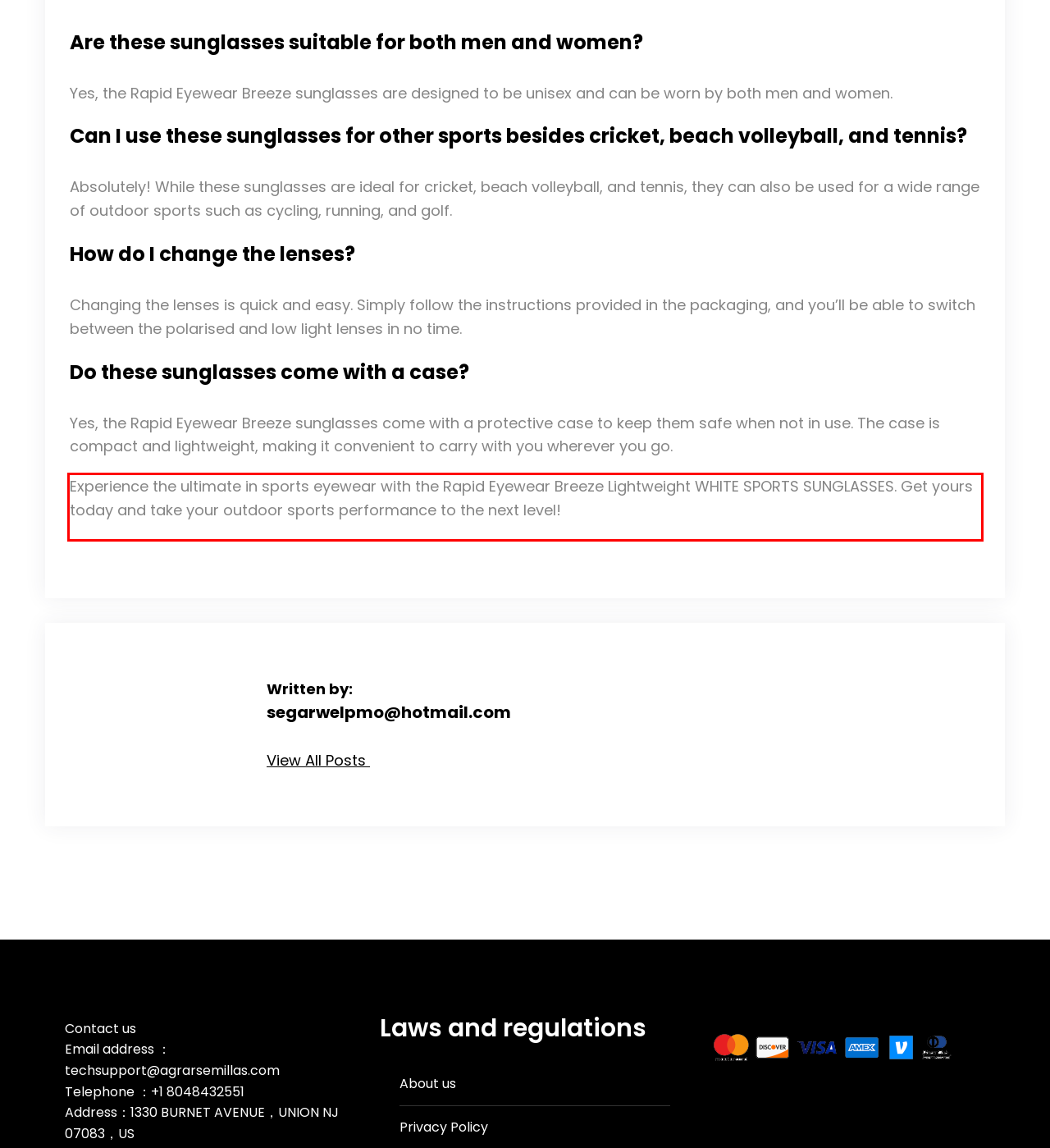You have a screenshot of a webpage with a UI element highlighted by a red bounding box. Use OCR to obtain the text within this highlighted area.

Experience the ultimate in sports eyewear with the Rapid Eyewear Breeze Lightweight WHITE SPORTS SUNGLASSES. Get yours today and take your outdoor sports performance to the next level!